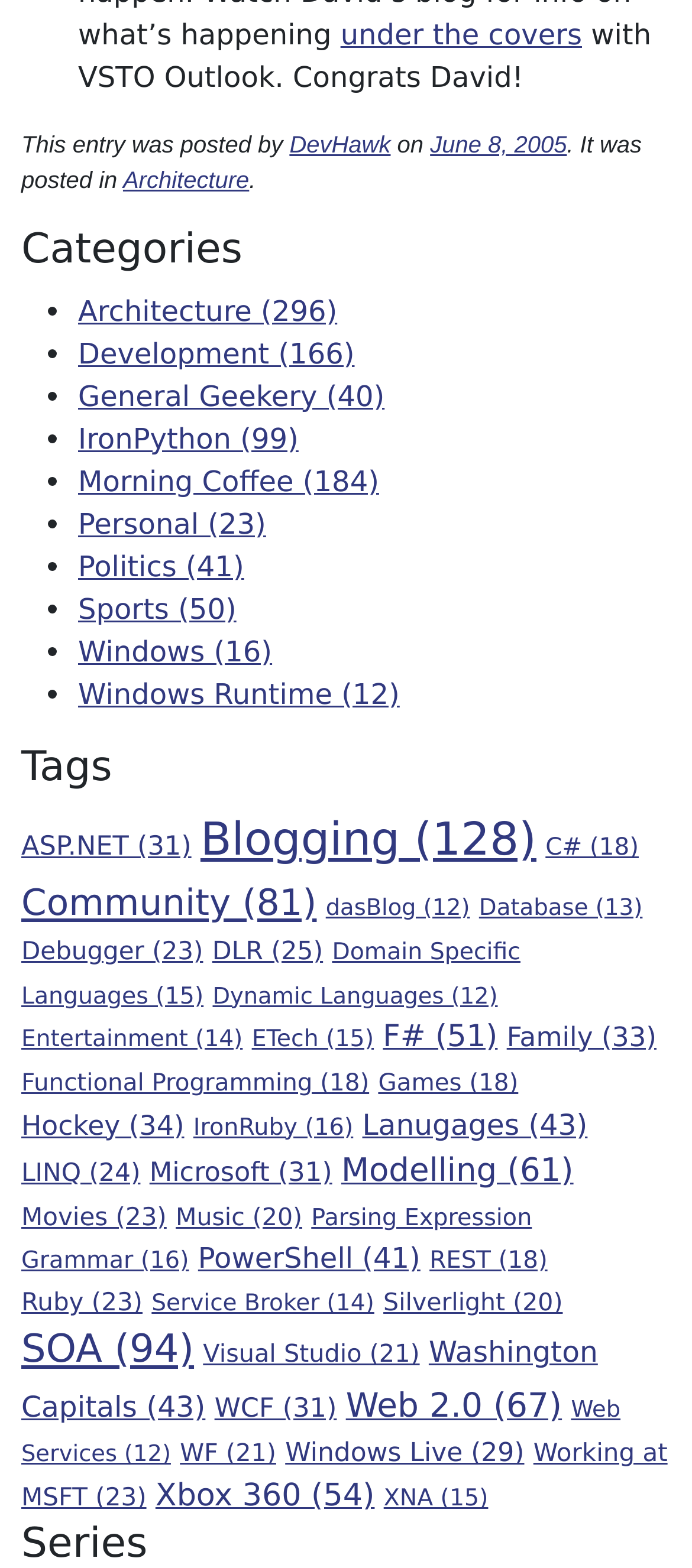What is the name of the person who posted this entry? Observe the screenshot and provide a one-word or short phrase answer.

DevHawk